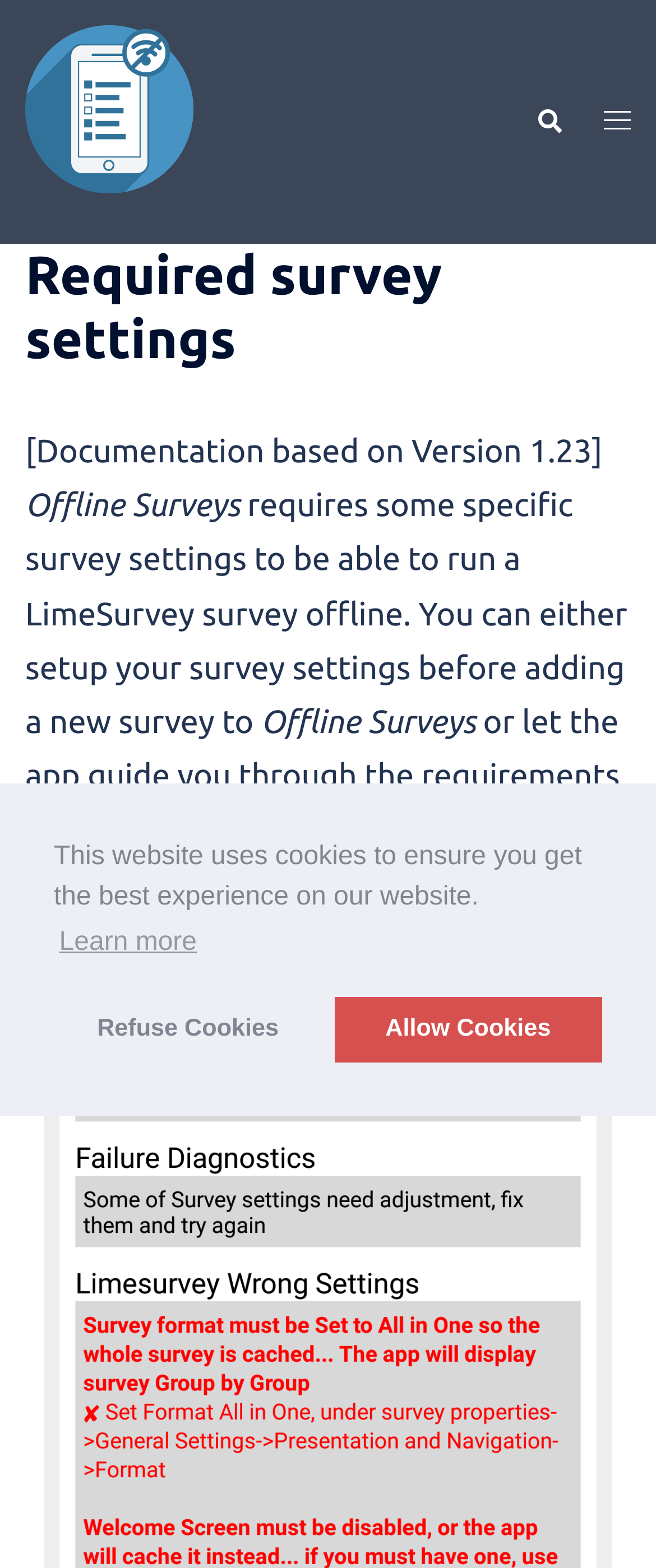Detail the webpage's structure and highlights in your description.

The webpage is about the required survey settings for the Offline Surveys App for Android. At the top, there is a dialog box about cookie consent, which takes up about half of the screen's height. This dialog box contains a message about the website using cookies, along with three buttons: "learn more about cookies", "deny cookies", and "allow cookies". 

Below the dialog box, there is a text "Leave a message" and an image next to it. On the top-left corner, there is a link to the Offline Surveys App for Android, accompanied by an image. On the top-right corner, there are three links: "Search", "Toggle menu", and each has an image next to it.

The main content of the webpage starts with a heading "Required survey settings" followed by a paragraph of text explaining that the Offline Surveys app requires specific survey settings to run a LimeSurvey survey offline. The text also mentions that the user can either set up the survey settings before adding a new survey or let the app guide them through the requirements step by step later.